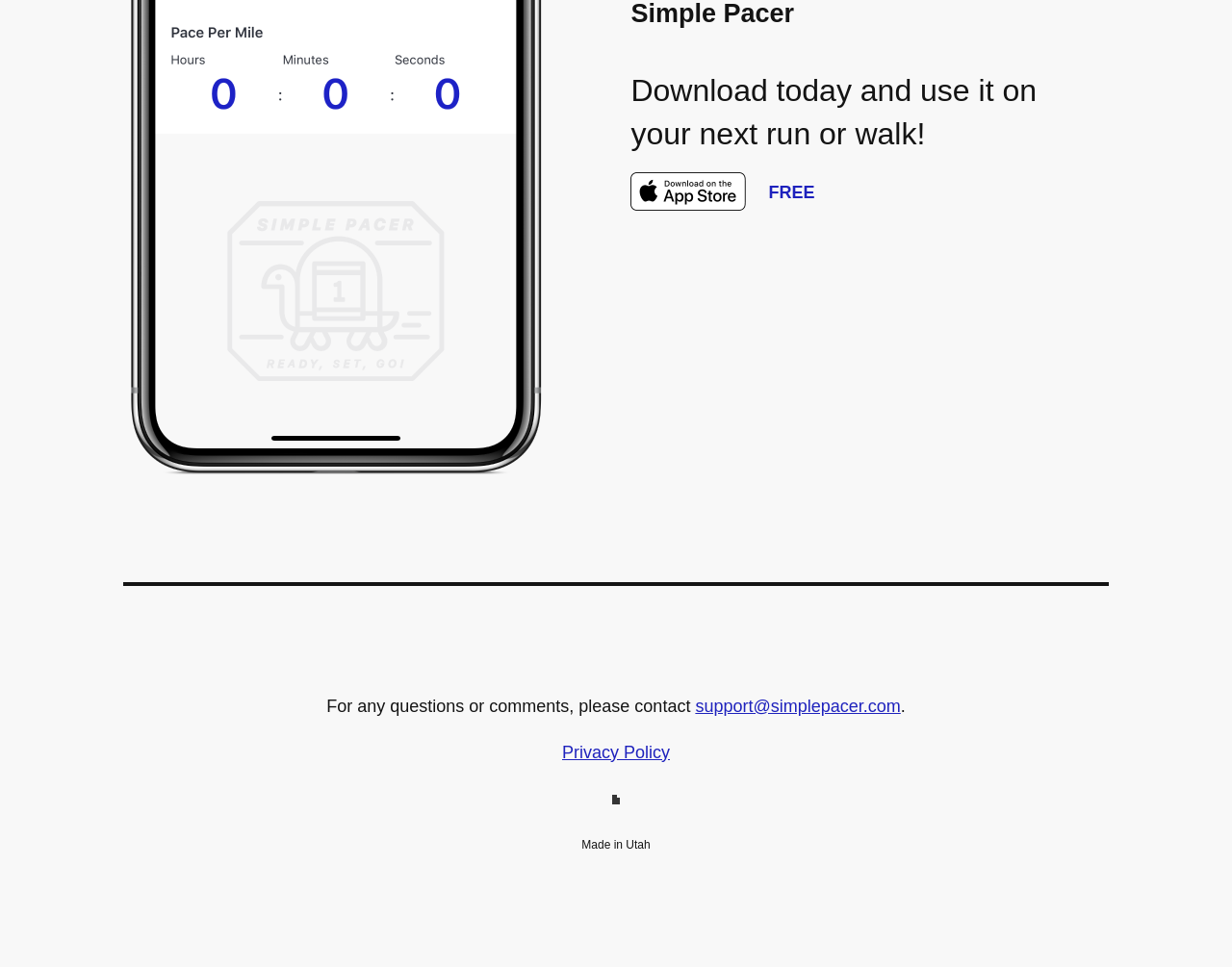Provide the bounding box coordinates of the HTML element described as: "Download on the App Store". The bounding box coordinates should be four float numbers between 0 and 1, i.e., [left, top, right, bottom].

[0.512, 0.178, 0.606, 0.218]